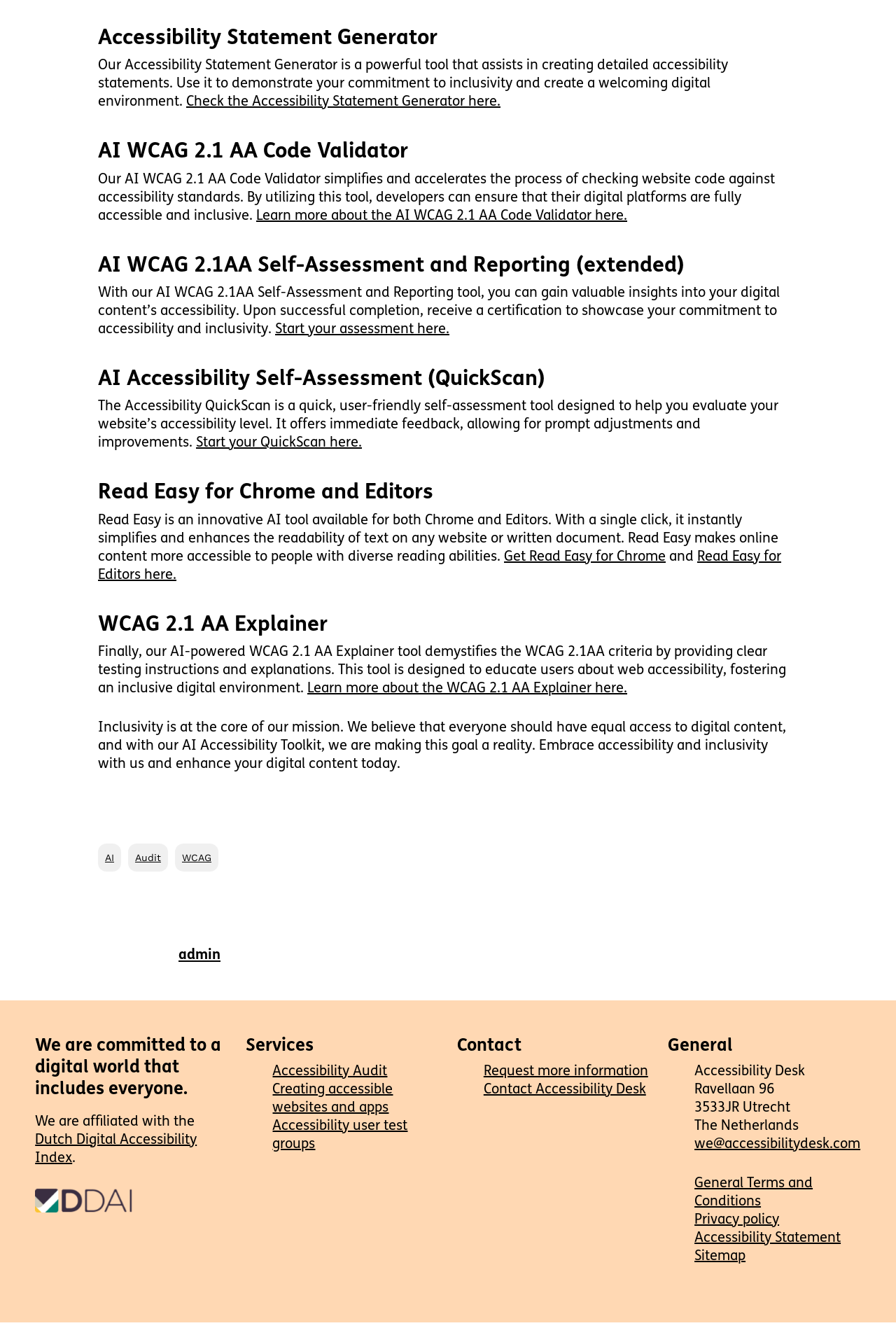Can you determine the bounding box coordinates of the area that needs to be clicked to fulfill the following instruction: "Learn more about the AI WCAG 2.1 AA Code Validator here."?

[0.286, 0.157, 0.7, 0.168]